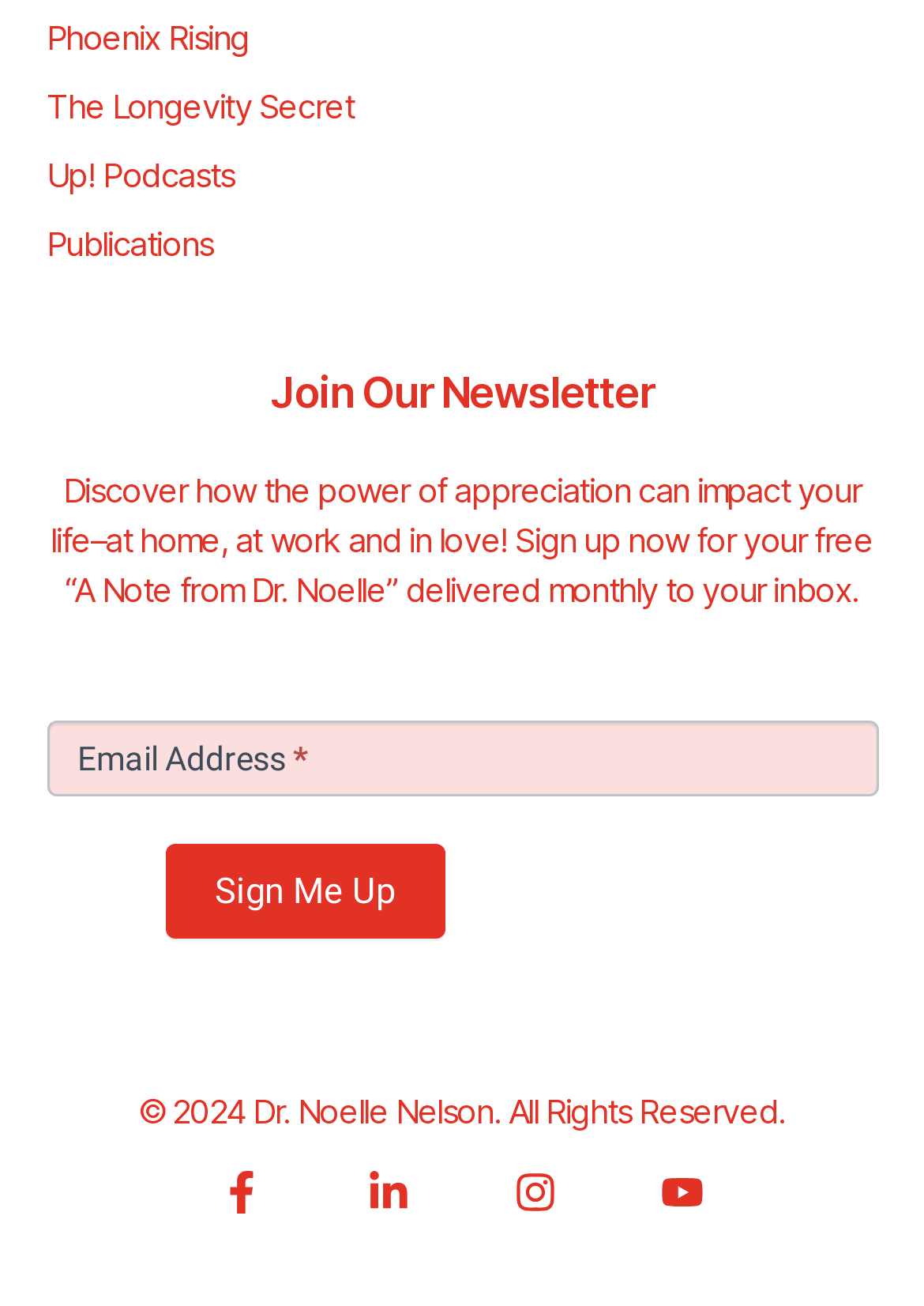From the webpage screenshot, predict the bounding box coordinates (top-left x, top-left y, bottom-right x, bottom-right y) for the UI element described here: Board of Governors Publications

None